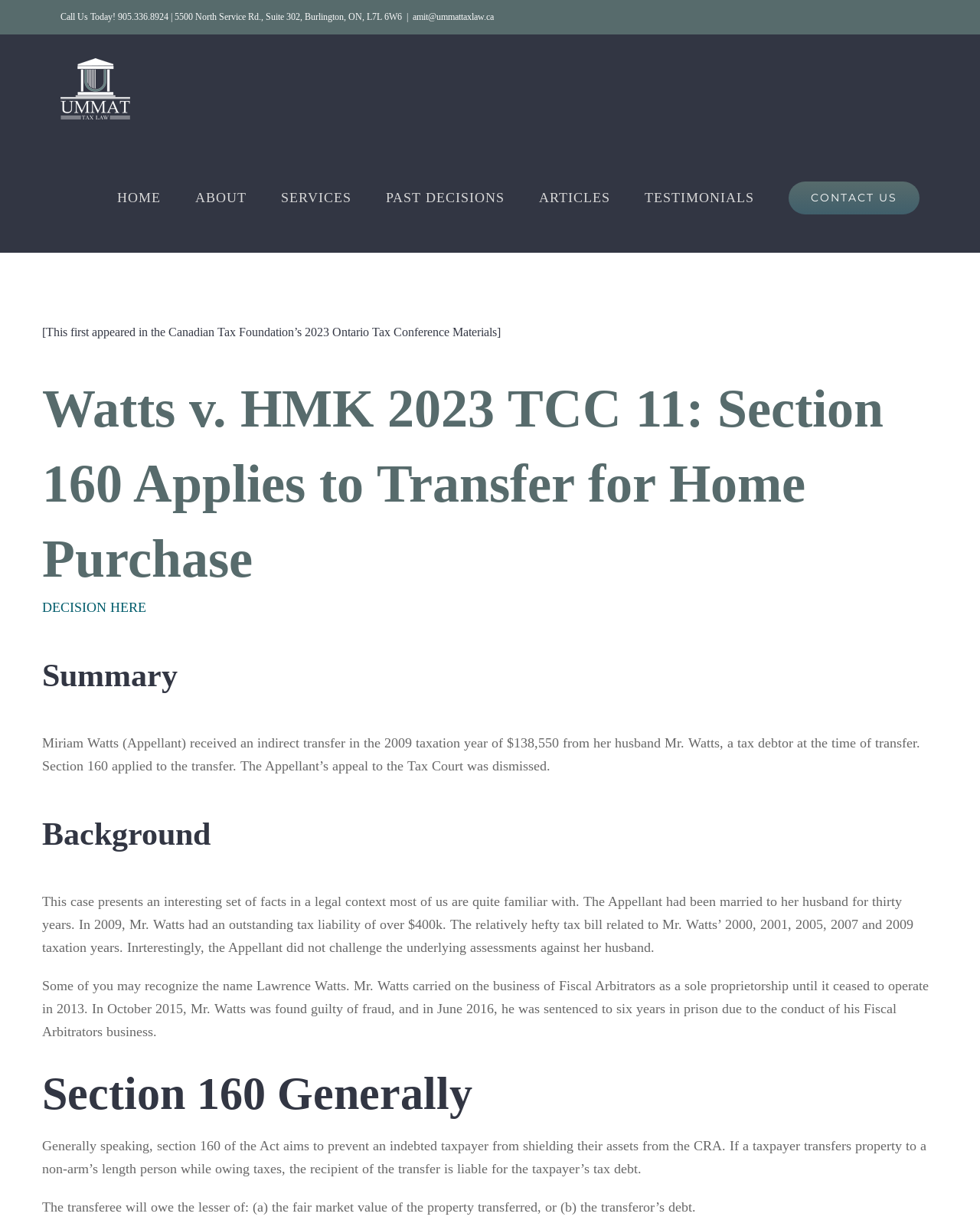Extract the primary heading text from the webpage.

Watts v. HMK 2023 TCC 11: Section 160 Applies to Transfer for Home Purchase